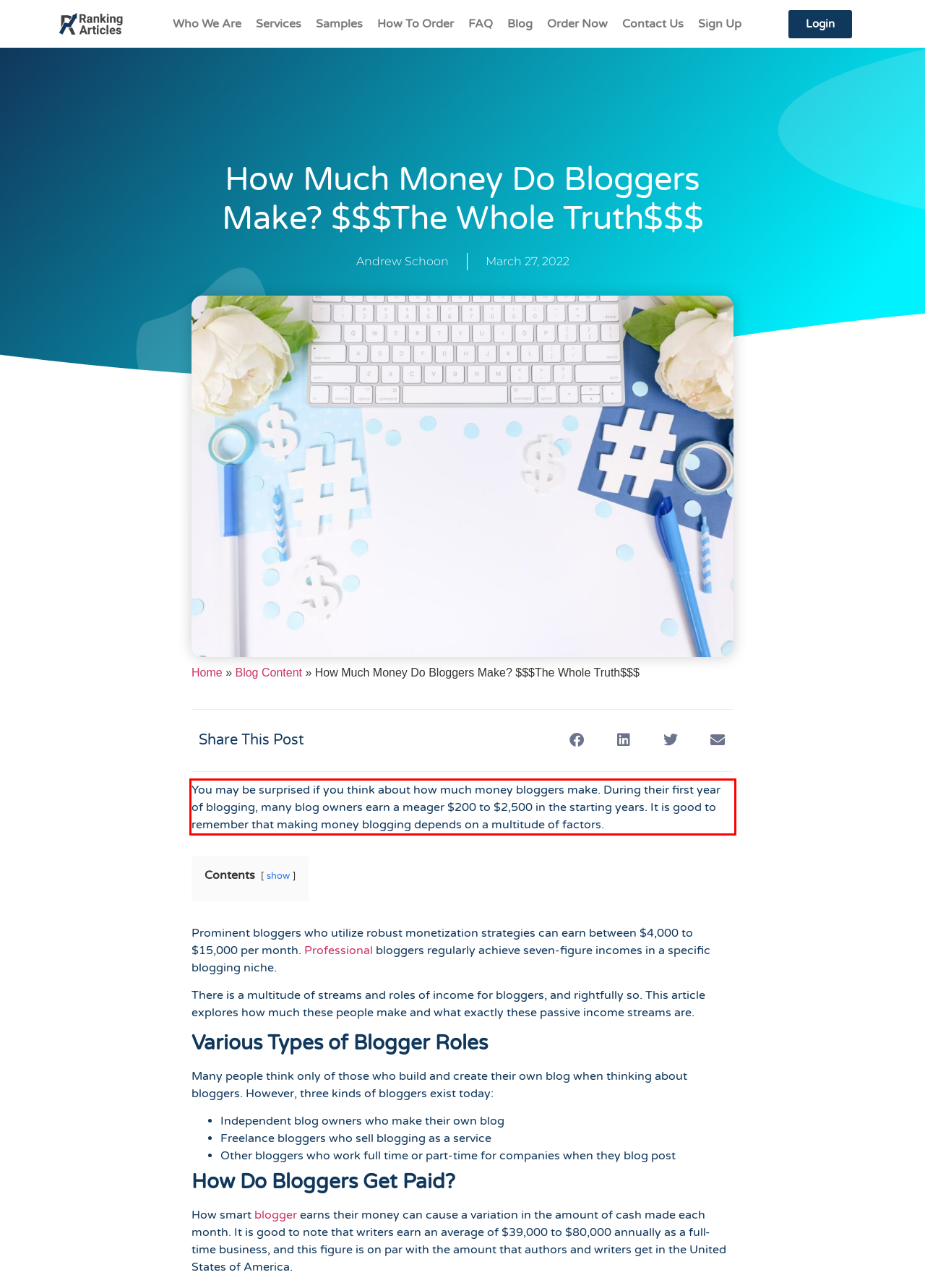You are given a screenshot of a webpage with a UI element highlighted by a red bounding box. Please perform OCR on the text content within this red bounding box.

You may be surprised if you think about how much money bloggers make. During their first year of blogging, many blog owners earn a meager $200 to $2,500 in the starting years. It is good to remember that making money blogging depends on a multitude of factors.